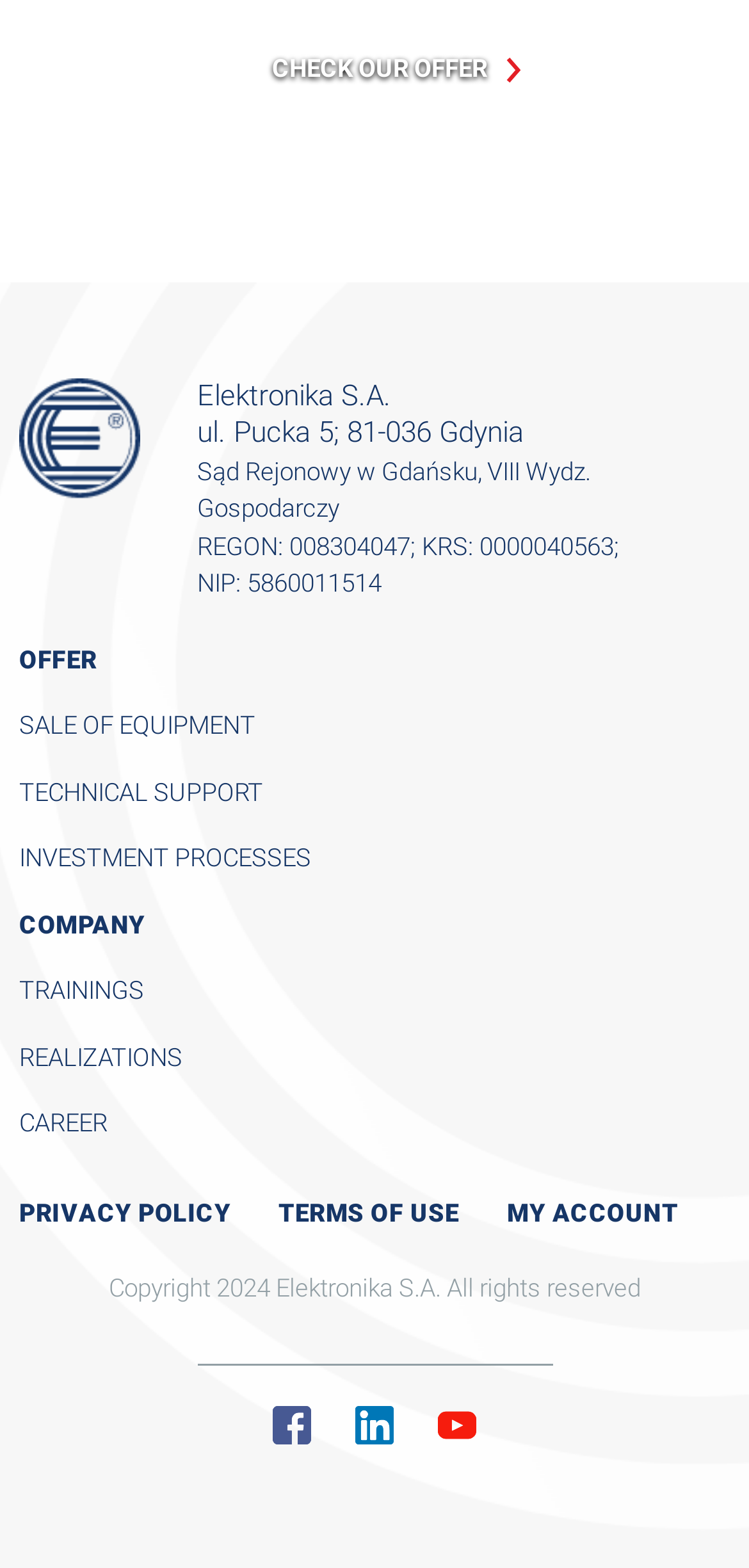What is the address of the company?
Could you answer the question with a detailed and thorough explanation?

The company address can be found in the top section of the webpage, where it is written as 'ul. Pucka 5; 81-036 Gdynia'. This address is placed below the company name and logo.